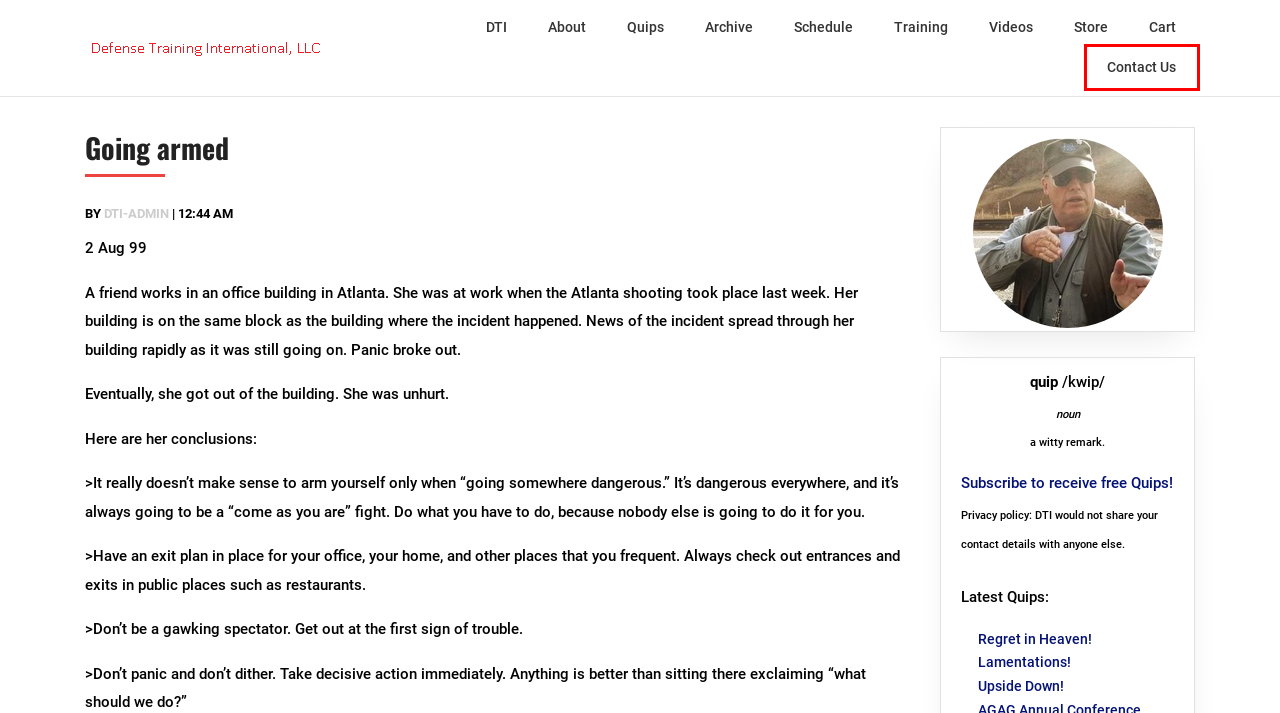You are provided with a screenshot of a webpage where a red rectangle bounding box surrounds an element. Choose the description that best matches the new webpage after clicking the element in the red bounding box. Here are the choices:
A. Quips – Defense Training International
B. Store – Defense Training International
C. Regret in Heaven! – Defense Training International
D. Cart – Defense Training International
E. Schedule – Defense Training International
F. Defense Training International – Defense Training International, LLC
G. Archive – Defense Training International
H. Contact Us – Defense Training International

H